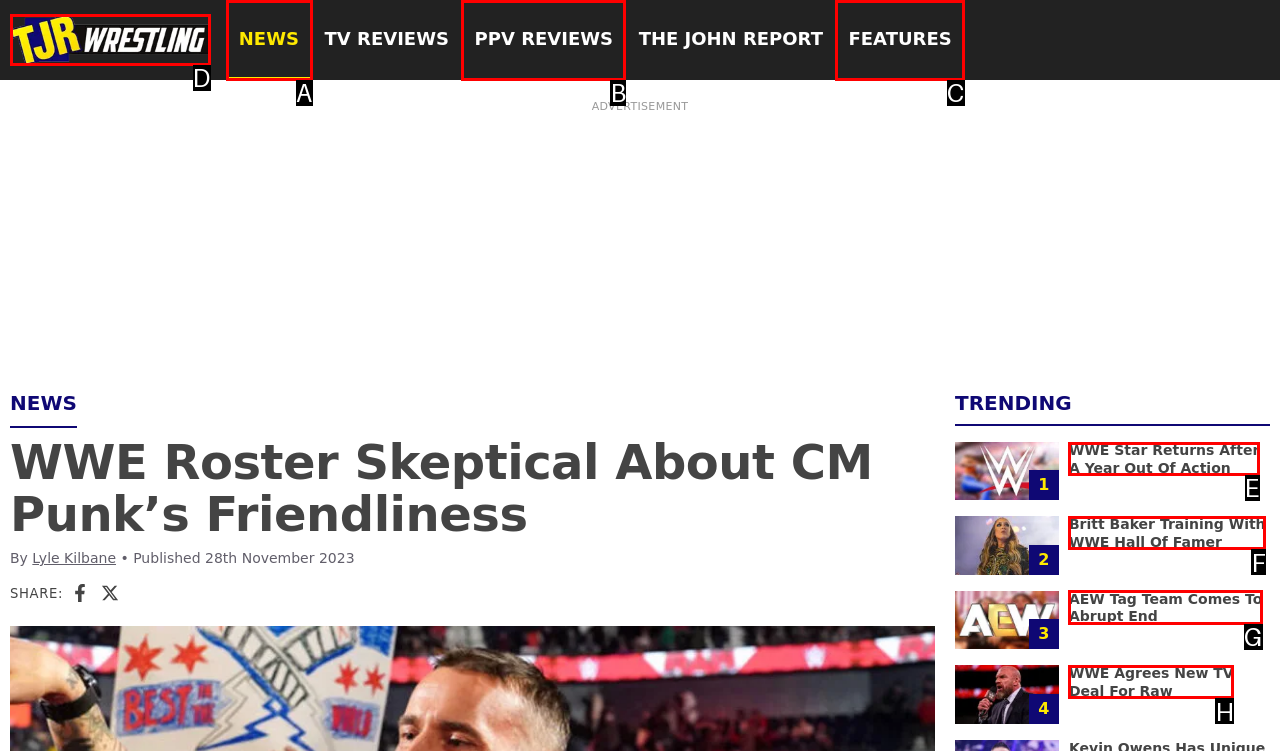Tell me which one HTML element I should click to complete the following task: Go to NEWS page Answer with the option's letter from the given choices directly.

A